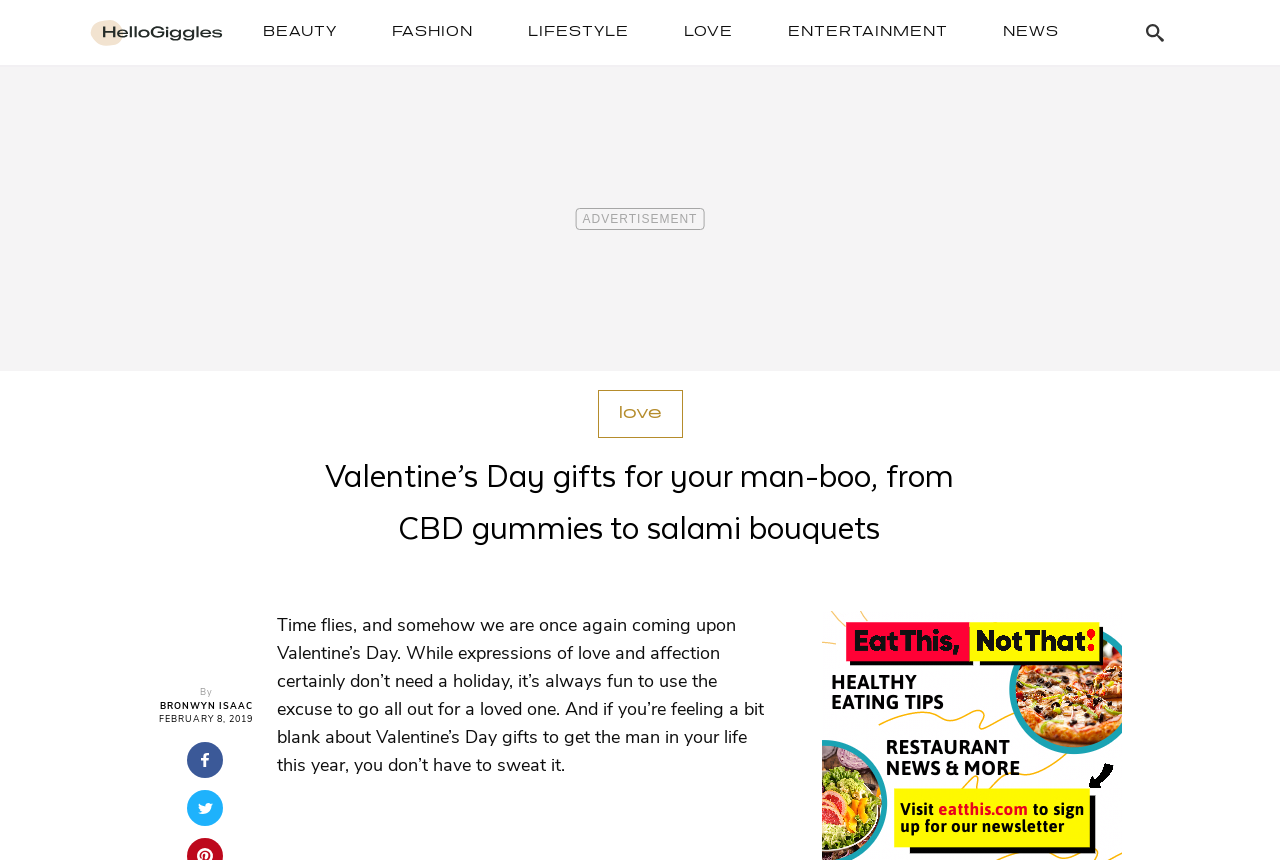Your task is to find and give the main heading text of the webpage.

Valentine’s Day gifts for your man-boo, from CBD gummies to salami bouquets